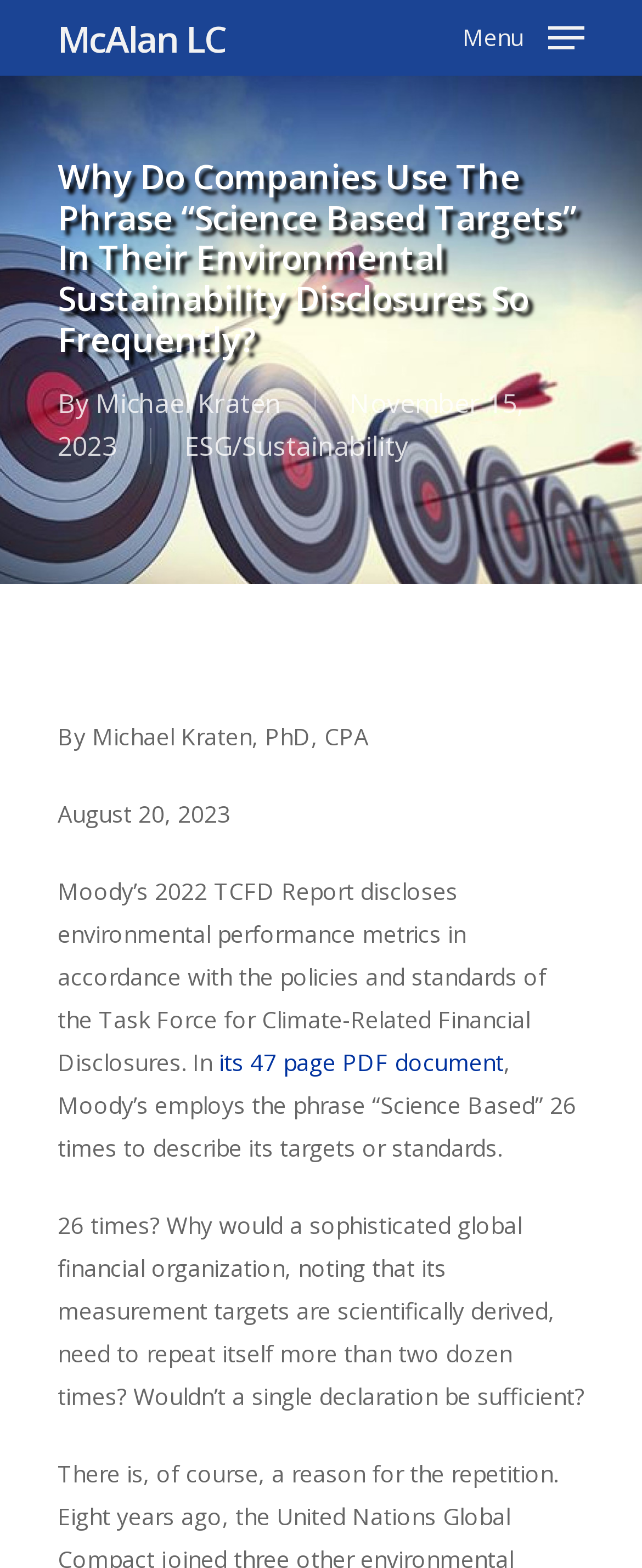Refer to the image and provide an in-depth answer to the question:
How many times does Moody's use the phrase 'Science Based'?

The article mentions that Moody's employs the phrase 'Science Based' 26 times to describe its targets or standards in its 47-page PDF document.